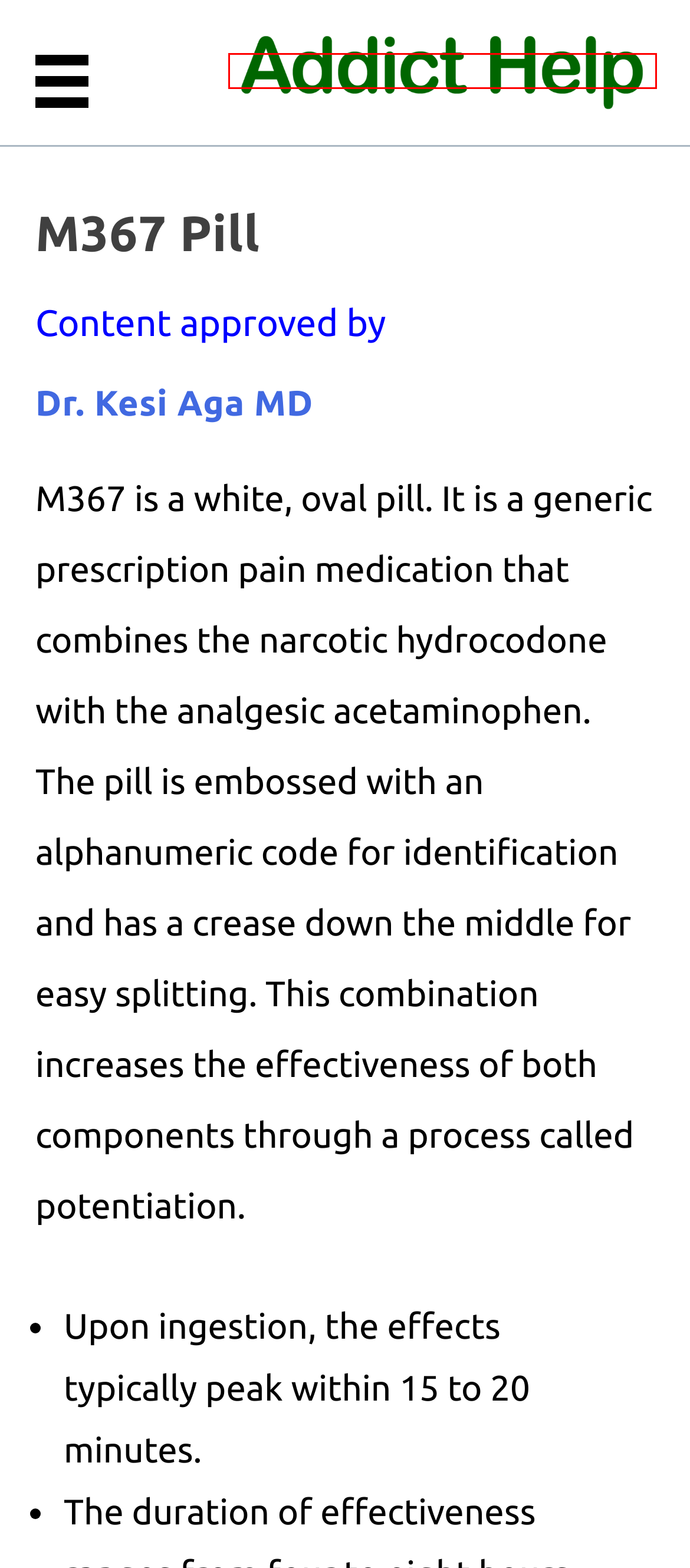You have a screenshot showing a webpage with a red bounding box around a UI element. Choose the webpage description that best matches the new page after clicking the highlighted element. Here are the options:
A. Drug Alcohol Rehab Recovery Information | Addict Help
B. Access Drug Rehab Programs Database Nearby | Addict Help
C. How Long Does Weed Stay In Your System | Addict Help
D. Acetaminophen: MedlinePlus Drug Information
E. How Long Is Alcohol Detectable - Pass a Test | Addict Help
F. Dr. Kesi Aga MD | Addict Help
G. Harsher Drug Penalties Don Not Work | Addict Help
H. Blue Xanax Information | Addict Help

A